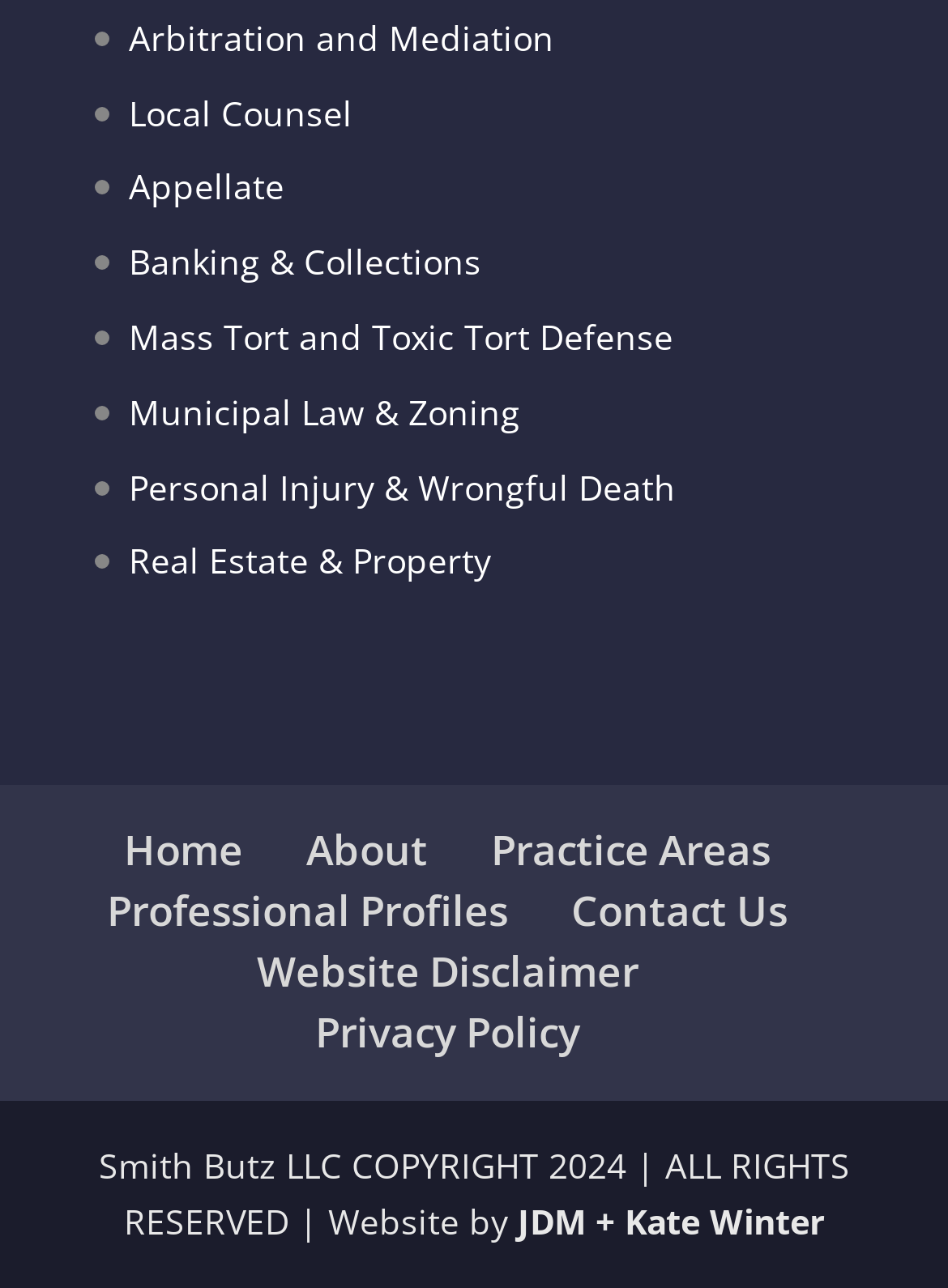Identify the bounding box coordinates of the element that should be clicked to fulfill this task: "View Arbitration and Mediation page". The coordinates should be provided as four float numbers between 0 and 1, i.e., [left, top, right, bottom].

[0.136, 0.011, 0.585, 0.047]